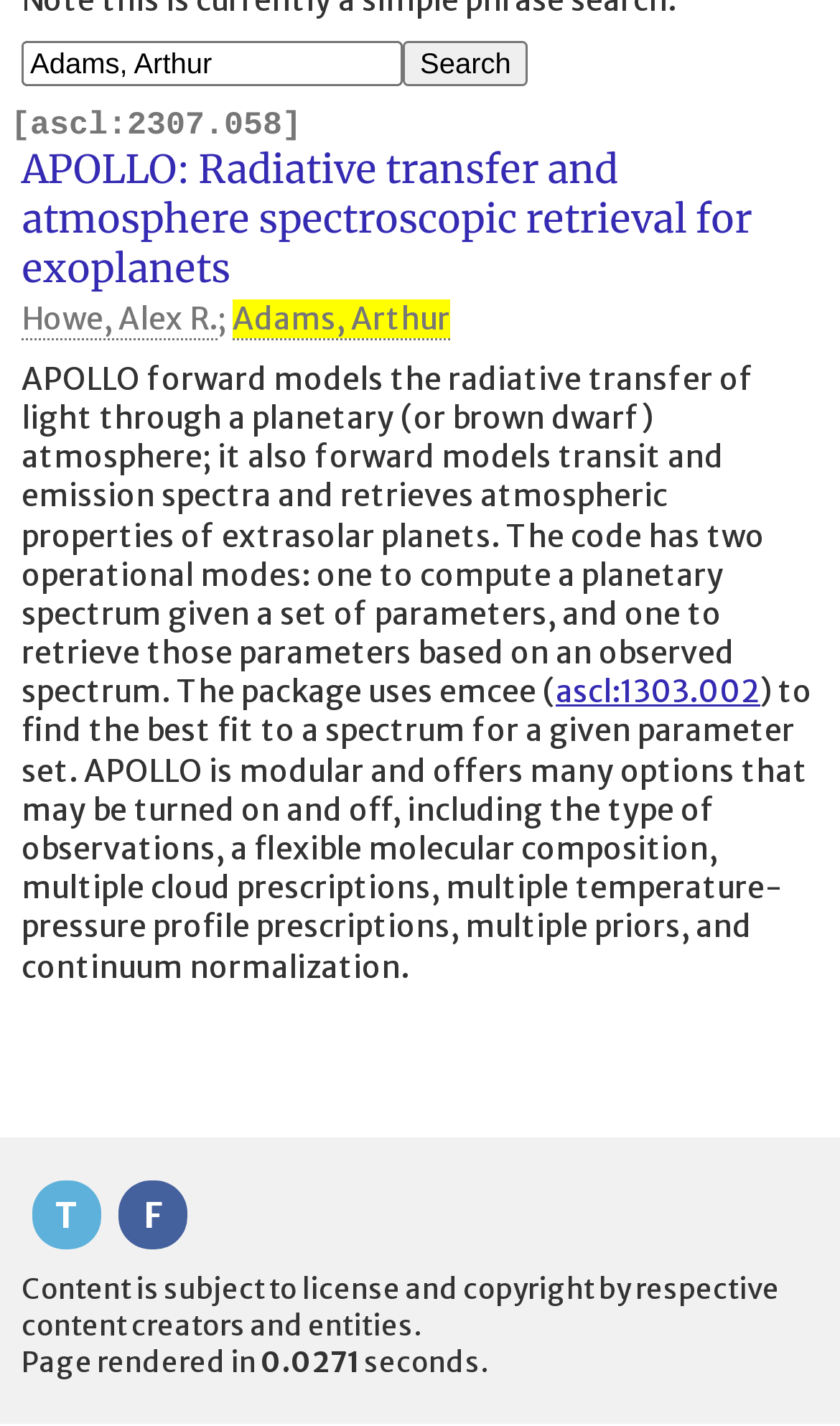Bounding box coordinates are specified in the format (top-left x, top-left y, bottom-right x, bottom-right y). All values are floating point numbers bounded between 0 and 1. Please provide the bounding box coordinate of the region this sentence describes: name="mysubmit" value="Search"

[0.479, 0.028, 0.629, 0.06]